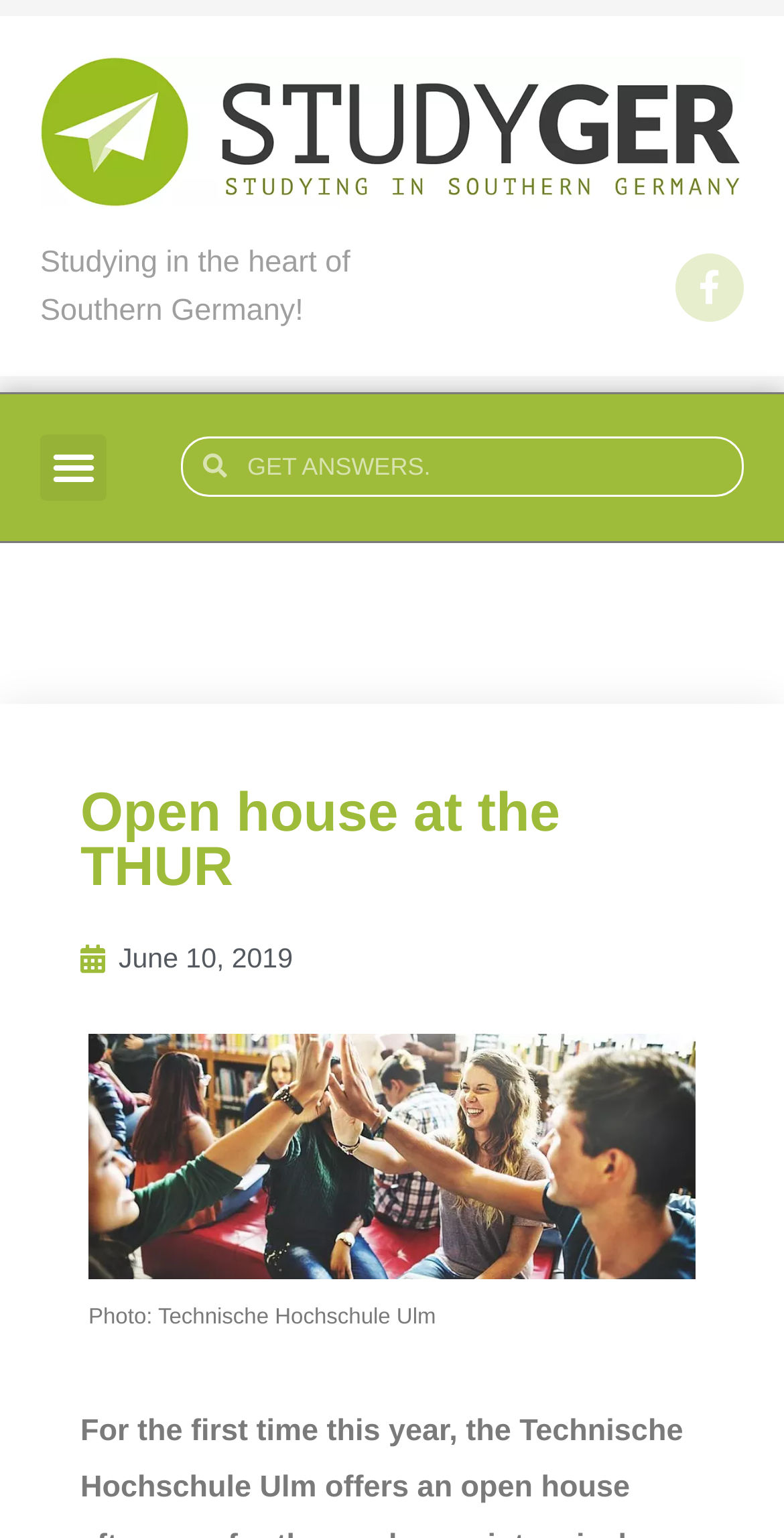Based on the visual content of the image, answer the question thoroughly: What is the name of the university in the photo?

I found the name of the university in the photo by looking at the figcaption of the image, which says 'Photo: Technische Hochschule Ulm'.